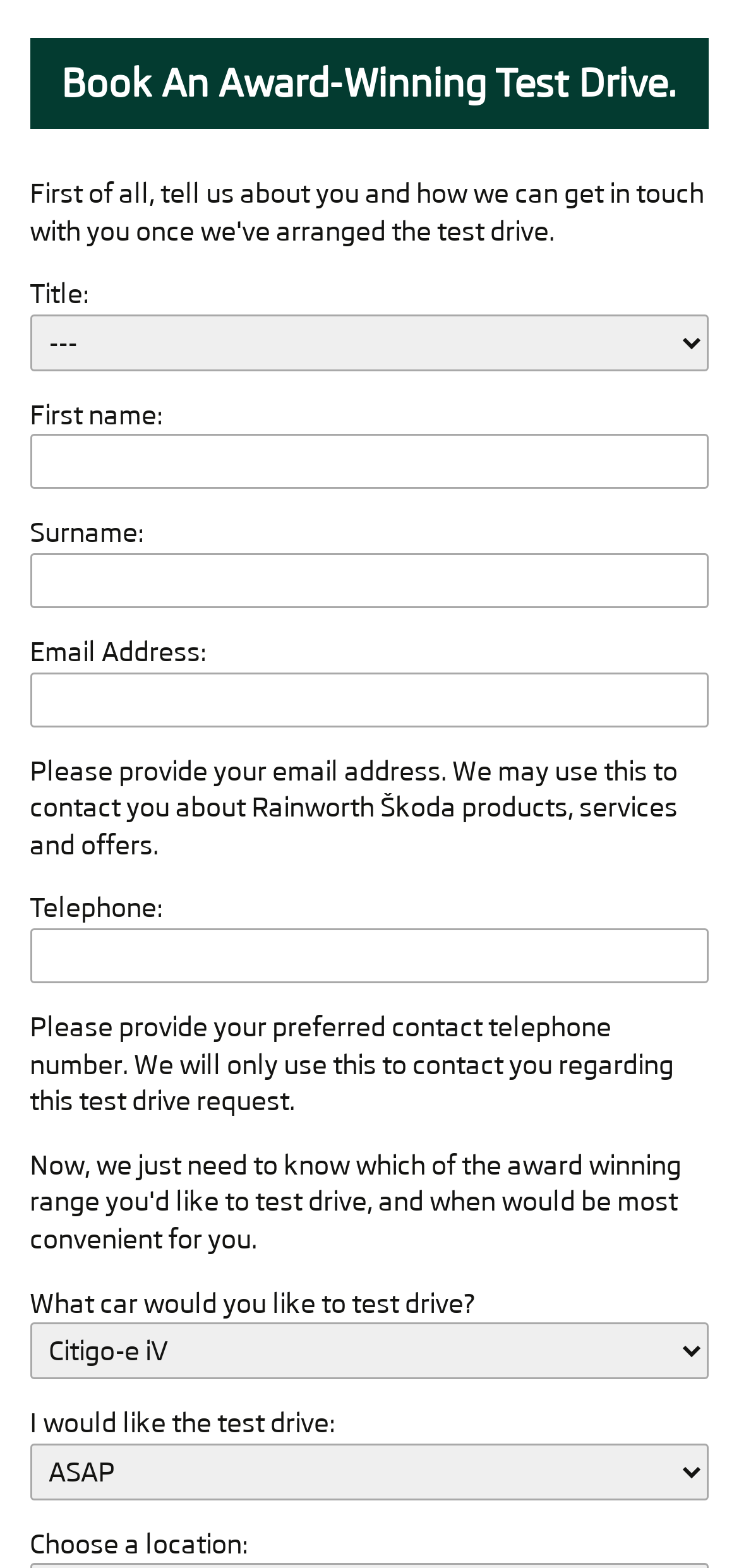What information is required to book a test drive?
Look at the screenshot and respond with one word or a short phrase.

Personal and contact details